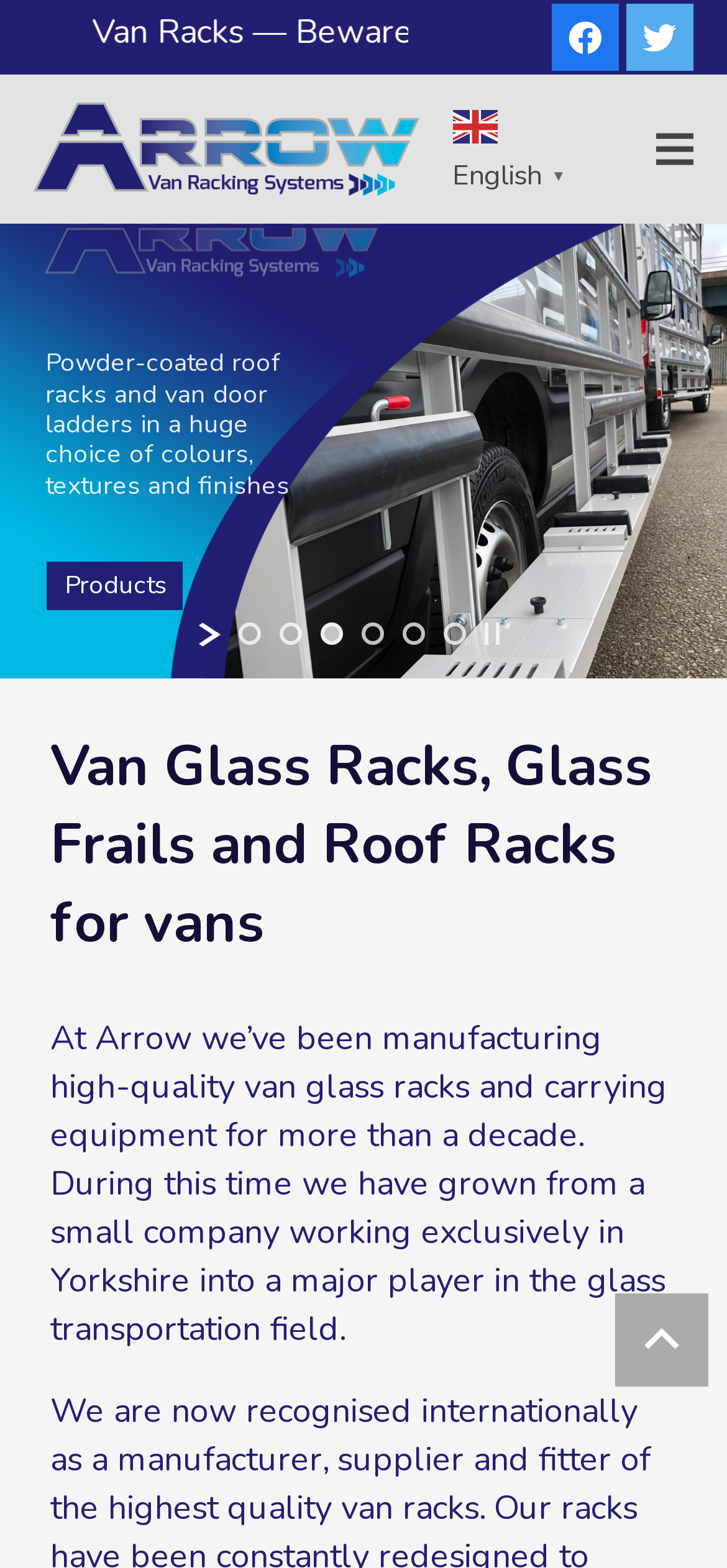Determine the bounding box coordinates of the area to click in order to meet this instruction: "Select language".

[0.622, 0.064, 0.791, 0.125]